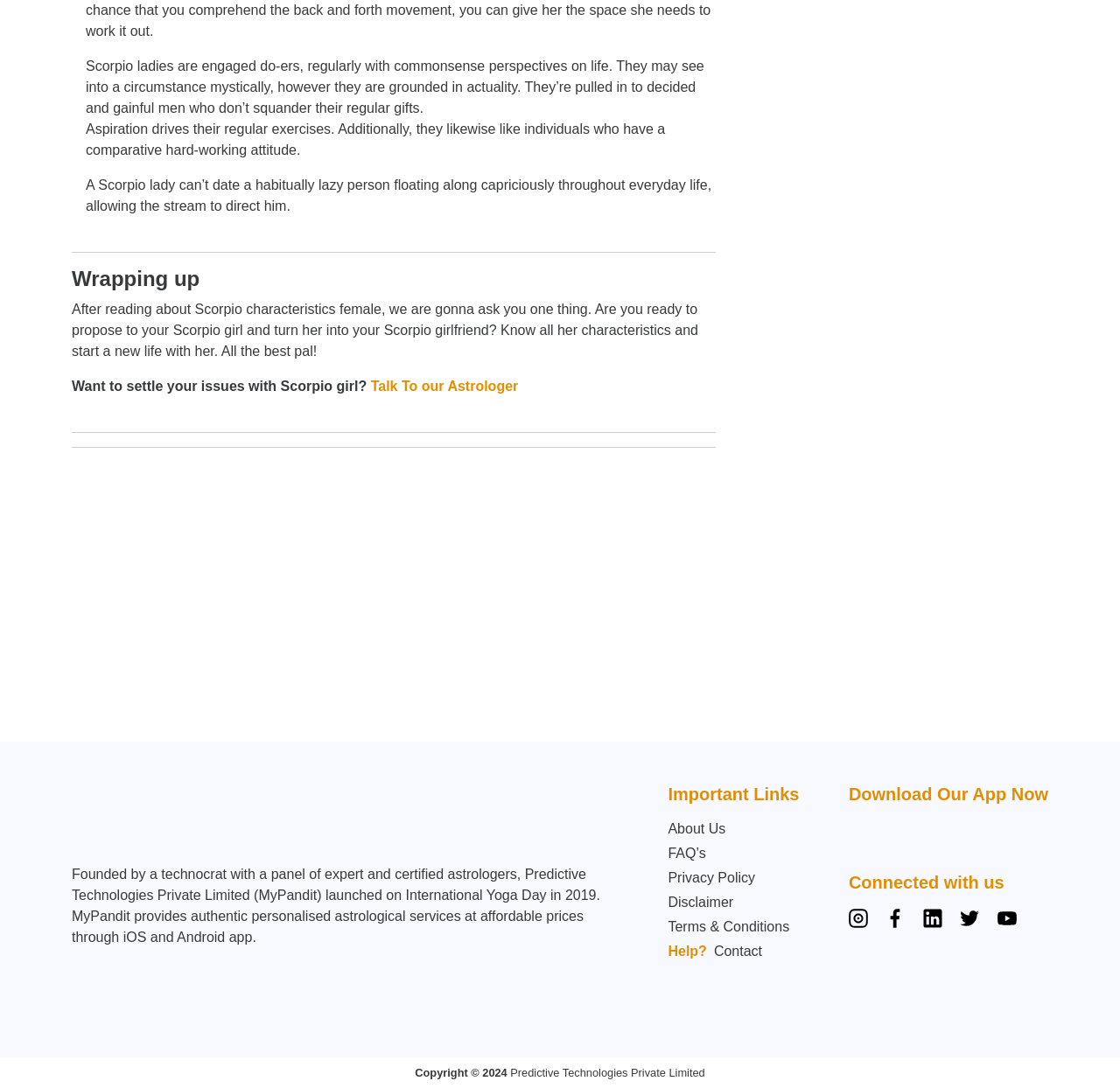What is the personality trait of a Scorpio lady?
Using the details shown in the screenshot, provide a comprehensive answer to the question.

Based on the text description, it is mentioned that Scorpio ladies are engaged do-ers with commonsense perspectives on life, which implies that they are grounded in reality.